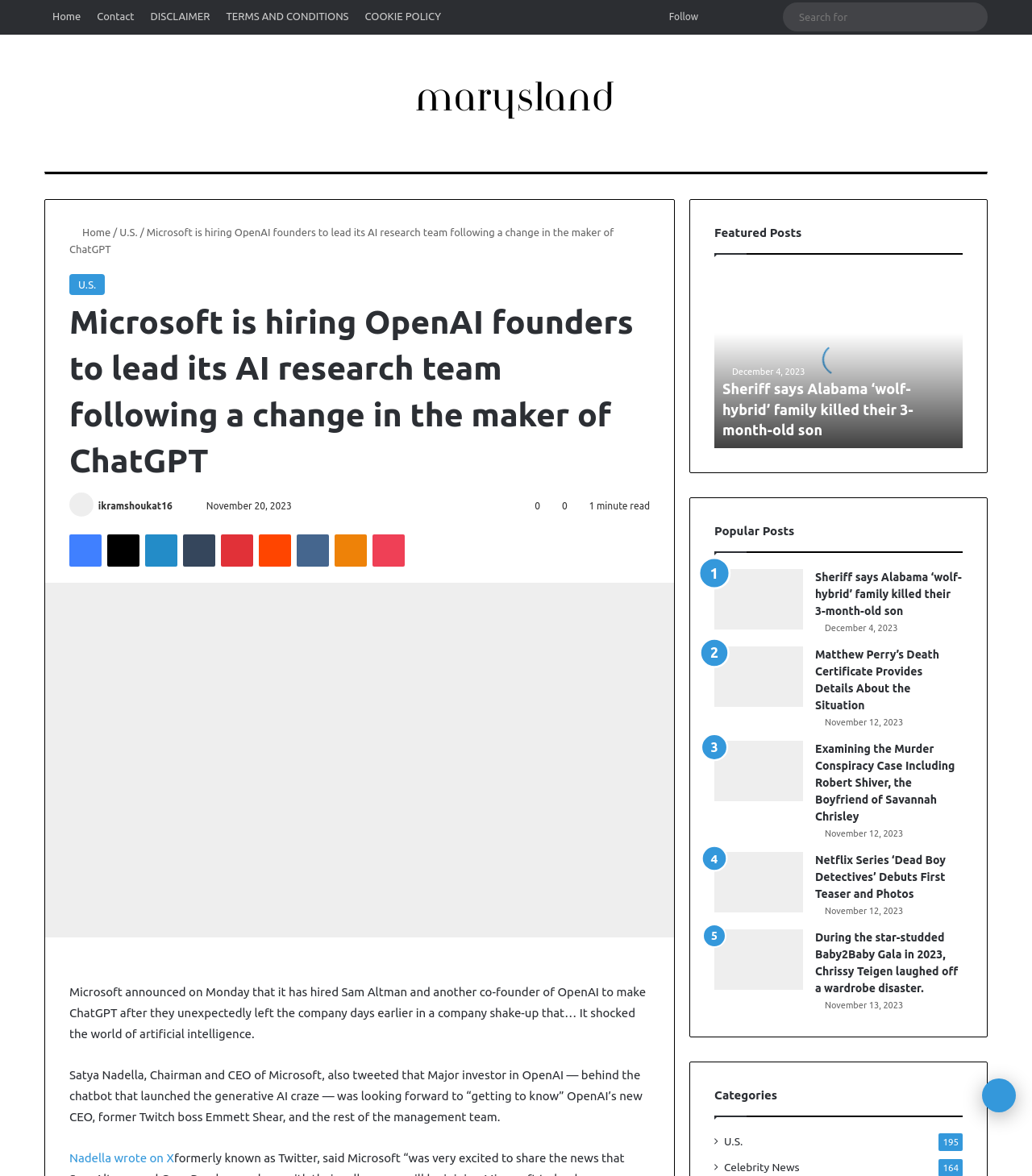Locate the bounding box coordinates of the UI element described by: "Back to top button". The bounding box coordinates should consist of four float numbers between 0 and 1, i.e., [left, top, right, bottom].

[0.952, 0.917, 0.984, 0.946]